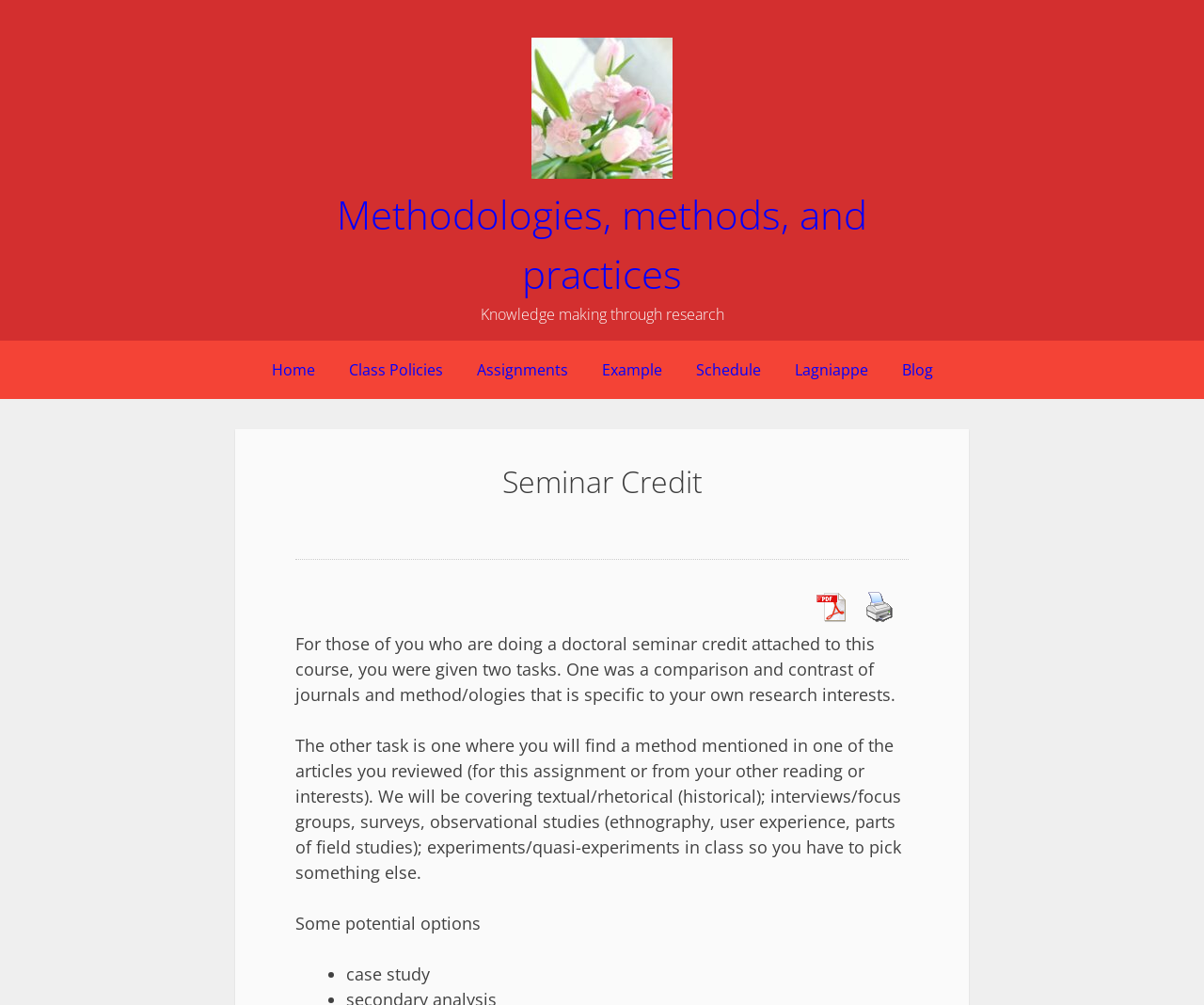How many tasks were given to the students?
Please elaborate on the answer to the question with detailed information.

The students were given two tasks, one was a comparison and contrast of journals and methodologies specific to their own research interests, and the other was to find a method mentioned in one of the articles they reviewed.